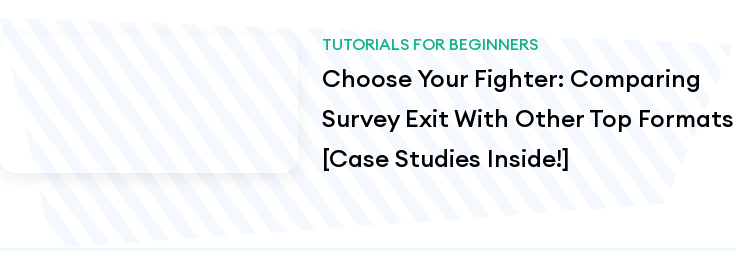Please provide a comprehensive response to the question below by analyzing the image: 
What is the tone of the webpage's design?

The tone of the webpage's design is modern and approachable, as suggested by the layout and typography, which makes it visually appealing for readers interested in learning about advertising strategies.